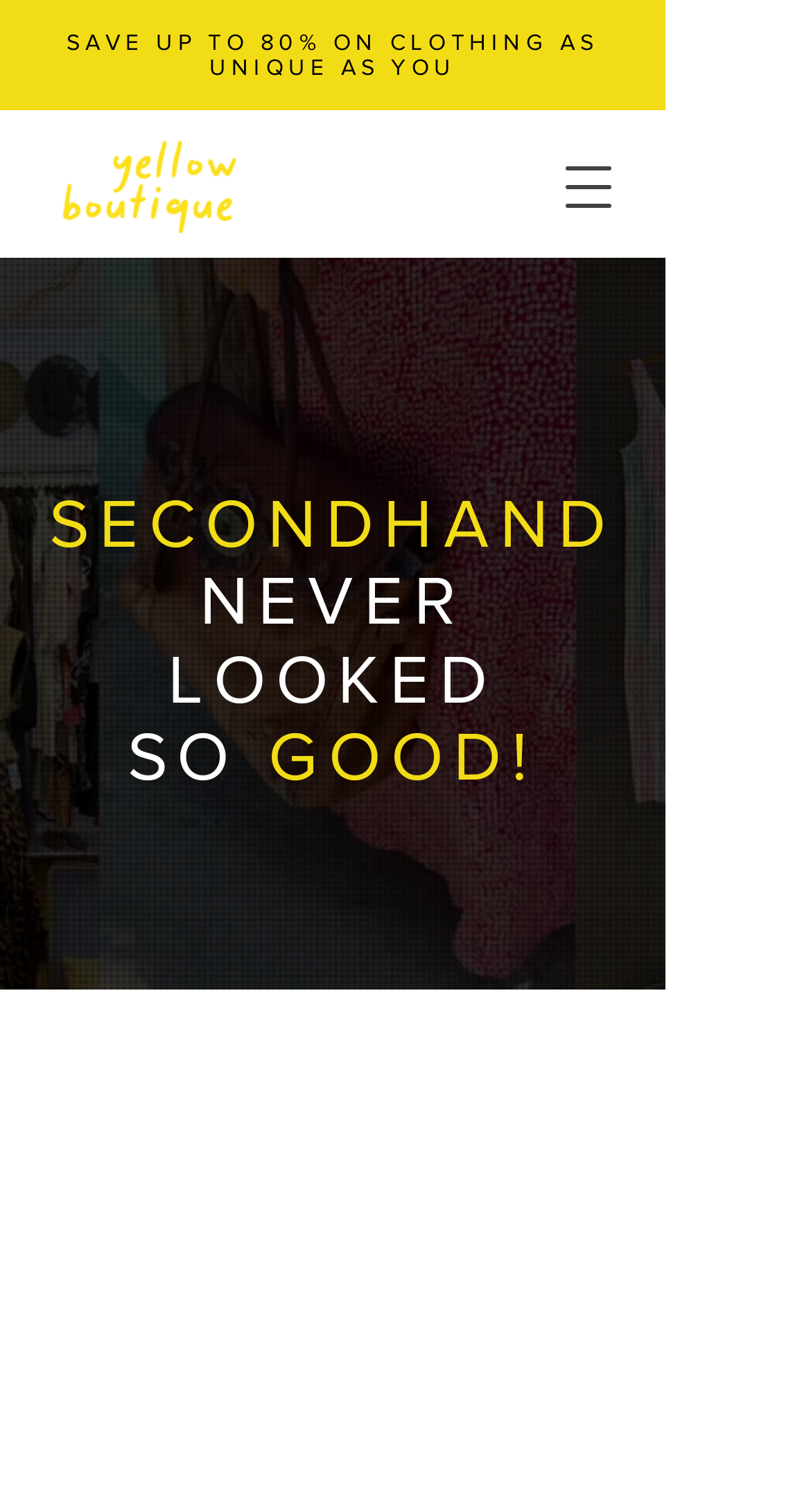Describe the webpage meticulously, covering all significant aspects.

The webpage is about Yellow Boutique, a curated second-hand clothing store in San Miguel de Allende. At the top left corner, there is a logo of the boutique, which is an image of the text "Yellow Boutique". Below the logo, there is a prominent text that reads "SAVE UP TO 80% ON CLOTHING AS UNIQUE AS YOU". 

On the top right corner, there is a button to open a navigation menu, which has a popup dialog. Below the button, there is a region labeled "ENGLISH". 

In the middle of the page, there are several lines of text that read "SECONDHAND", "NEVER LOOKED", "SO", and "GOOD!". These texts are arranged in a vertical column, with "SECONDHAND" at the top and "GOOD!" at the bottom. 

Below the column of text, there is a larger text that reads "DISCOVER UNIQUE TREASURES". Next to this text, there is a heart symbol "💛". 

Further down the page, there is a paragraph of text that describes the boutique's selection process, stating that they carefully select each piece and accessory to offer the best second-hand selection in San Miguel de Allende. 

The page also features two large images, one below the other, which appear to be panoramic views of the boutique's interior.